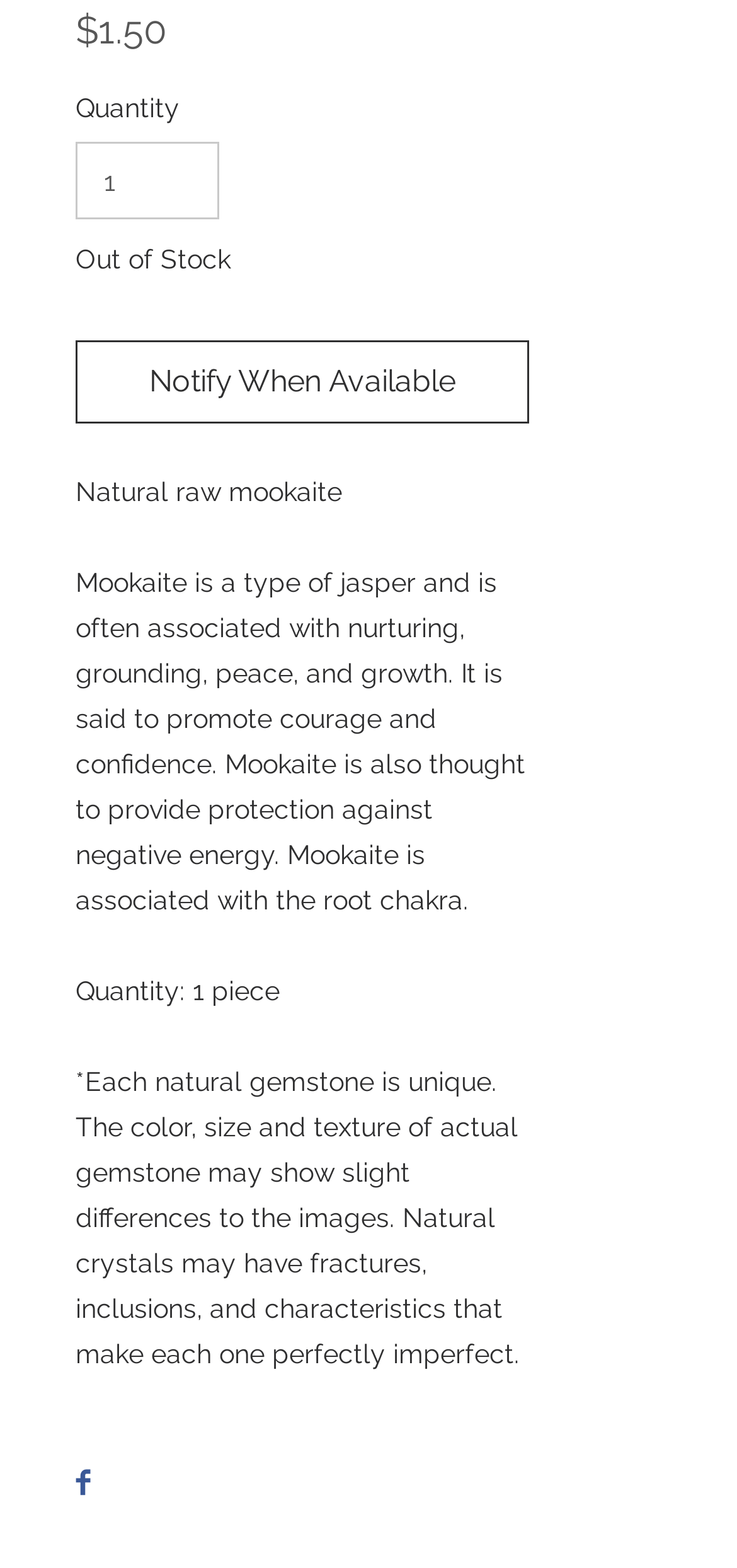What is the price of the gemstone?
Using the screenshot, give a one-word or short phrase answer.

$1.50